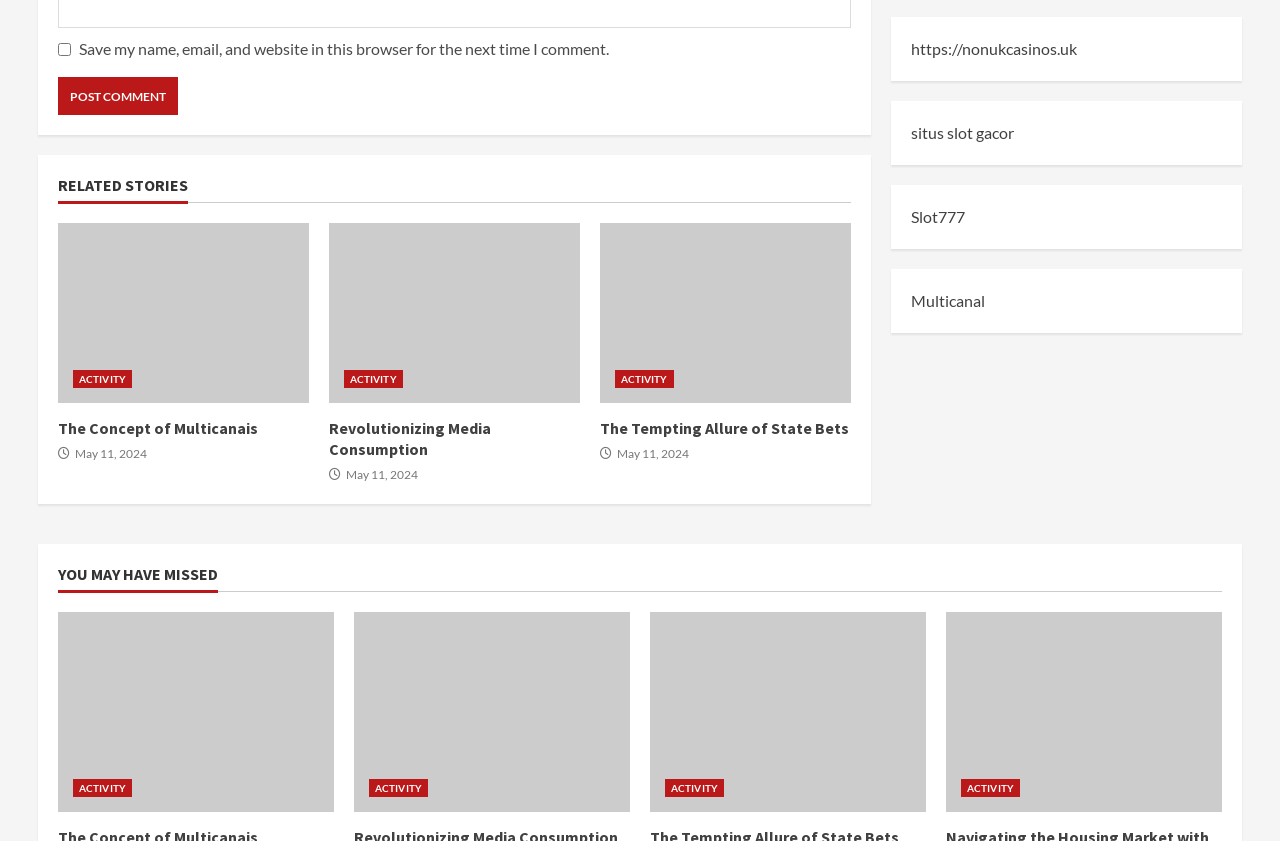Respond to the following question with a brief word or phrase:
How many links are there under 'YOU MAY HAVE MISSED'?

4